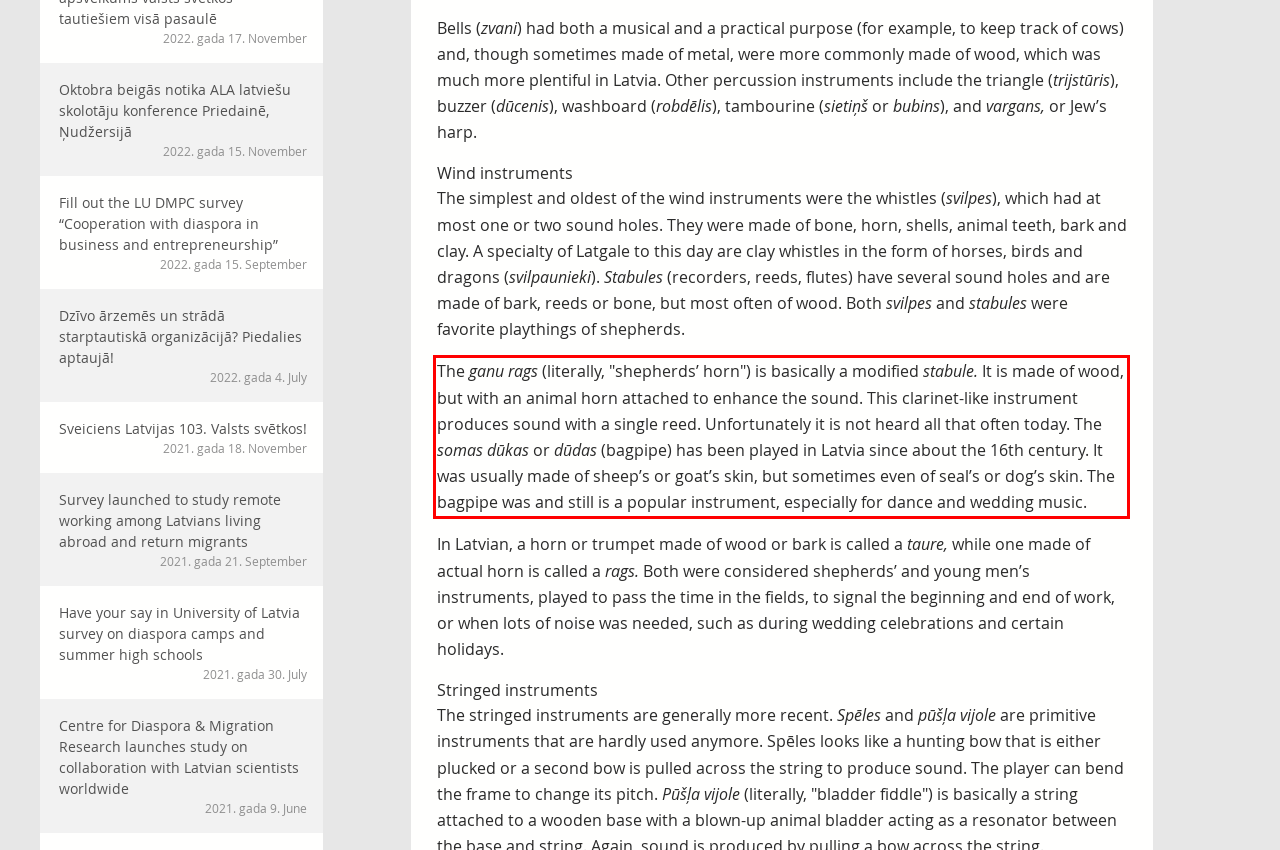Observe the screenshot of the webpage, locate the red bounding box, and extract the text content within it.

The ganu rags (literally, "shepherds’ horn") is basically a modified stabule. It is made of wood, but with an animal horn attached to enhance the sound. This clarinet-like instrument produces sound with a single reed. Unfortunately it is not heard all that often today. The somas dūkas or dūdas (bagpipe) has been played in Latvia since about the 16th century. It was usually made of sheep’s or goat’s skin, but sometimes even of seal’s or dog’s skin. The bagpipe was and still is a popular instrument, especially for dance and wedding music.